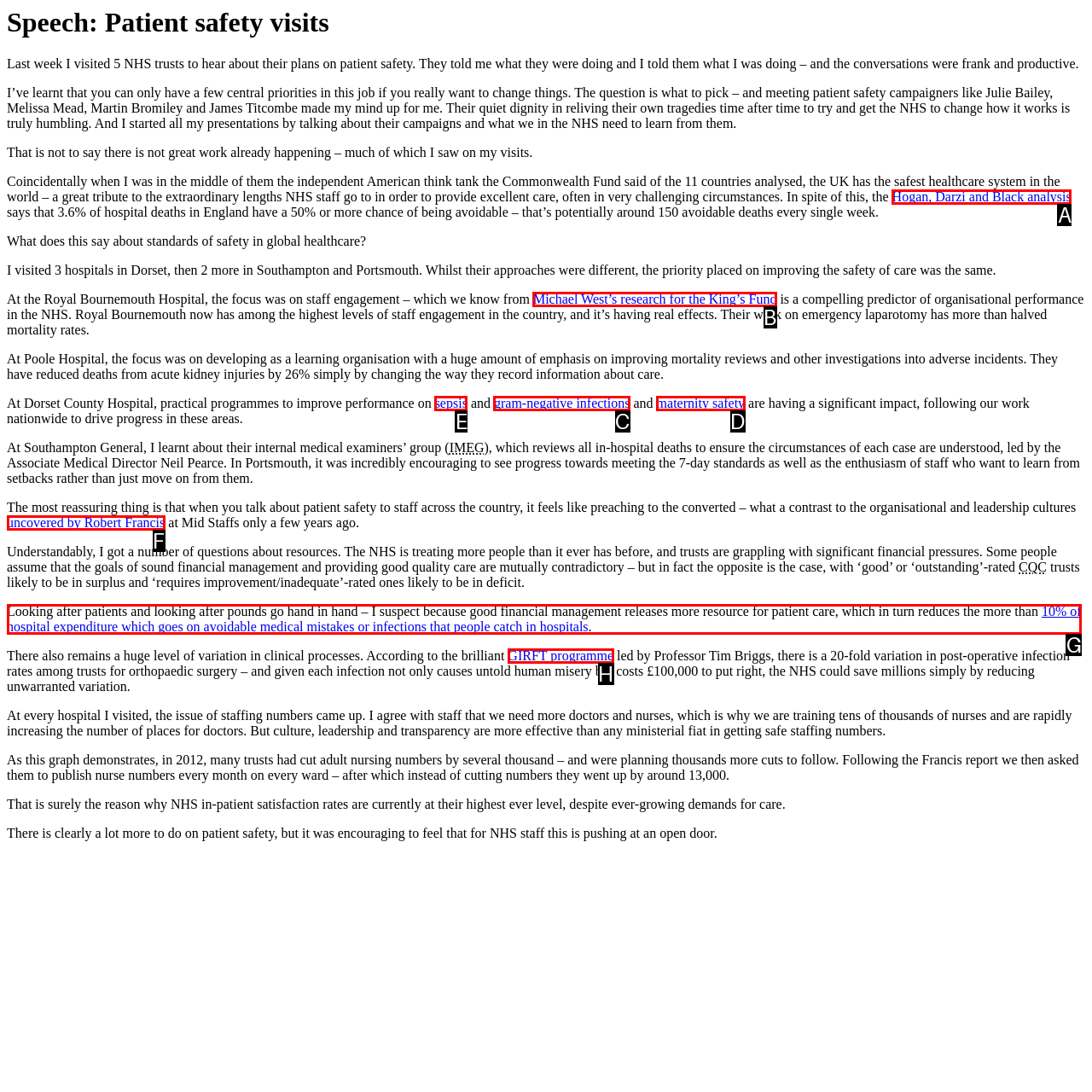Point out the HTML element I should click to achieve the following: Find out more about sepsis Reply with the letter of the selected element.

E